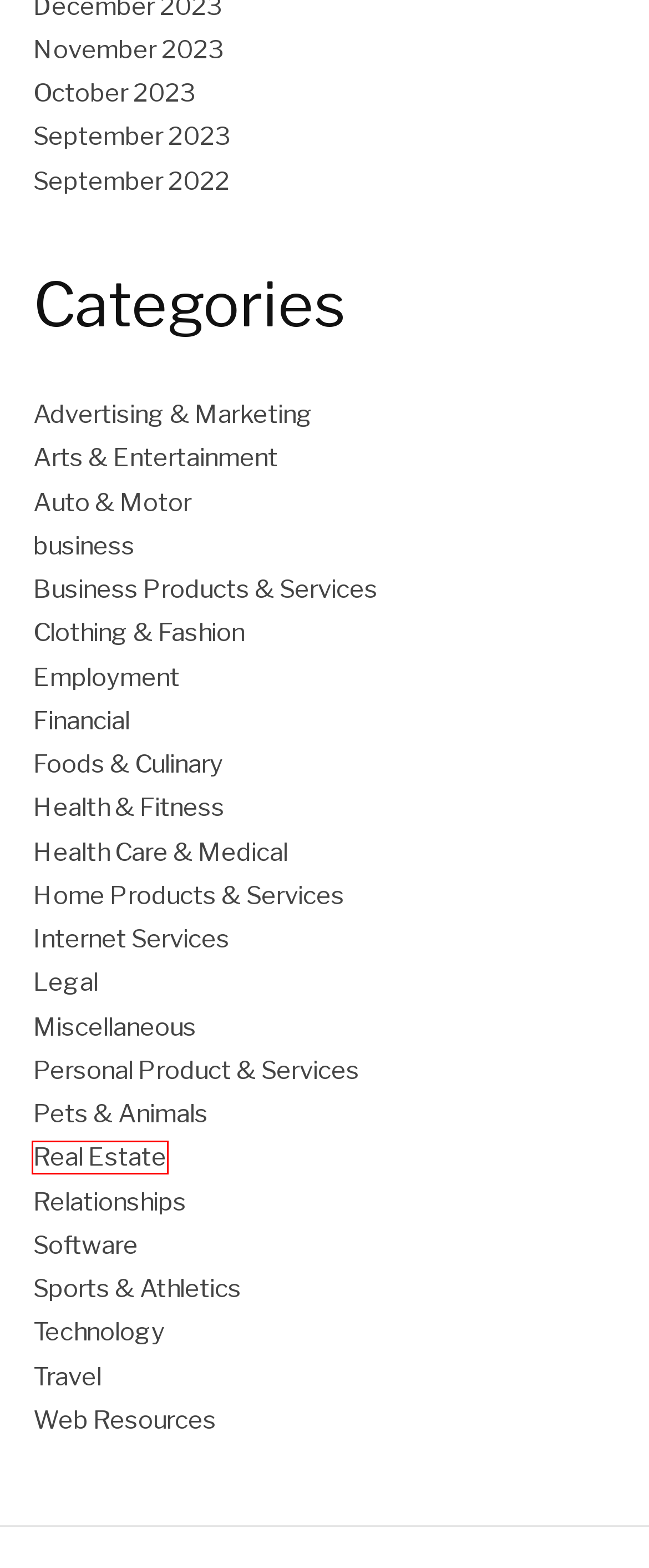You are provided with a screenshot of a webpage where a red rectangle bounding box surrounds an element. Choose the description that best matches the new webpage after clicking the element in the red bounding box. Here are the choices:
A. Technology – Tape And Adhesives
B. Foods & Culinary – Tape And Adhesives
C. Miscellaneous – Tape And Adhesives
D. Real Estate – Tape And Adhesives
E. Health Care & Medical – Tape And Adhesives
F. Arts & Entertainment – Tape And Adhesives
G. Financial – Tape And Adhesives
H. Clothing & Fashion – Tape And Adhesives

D